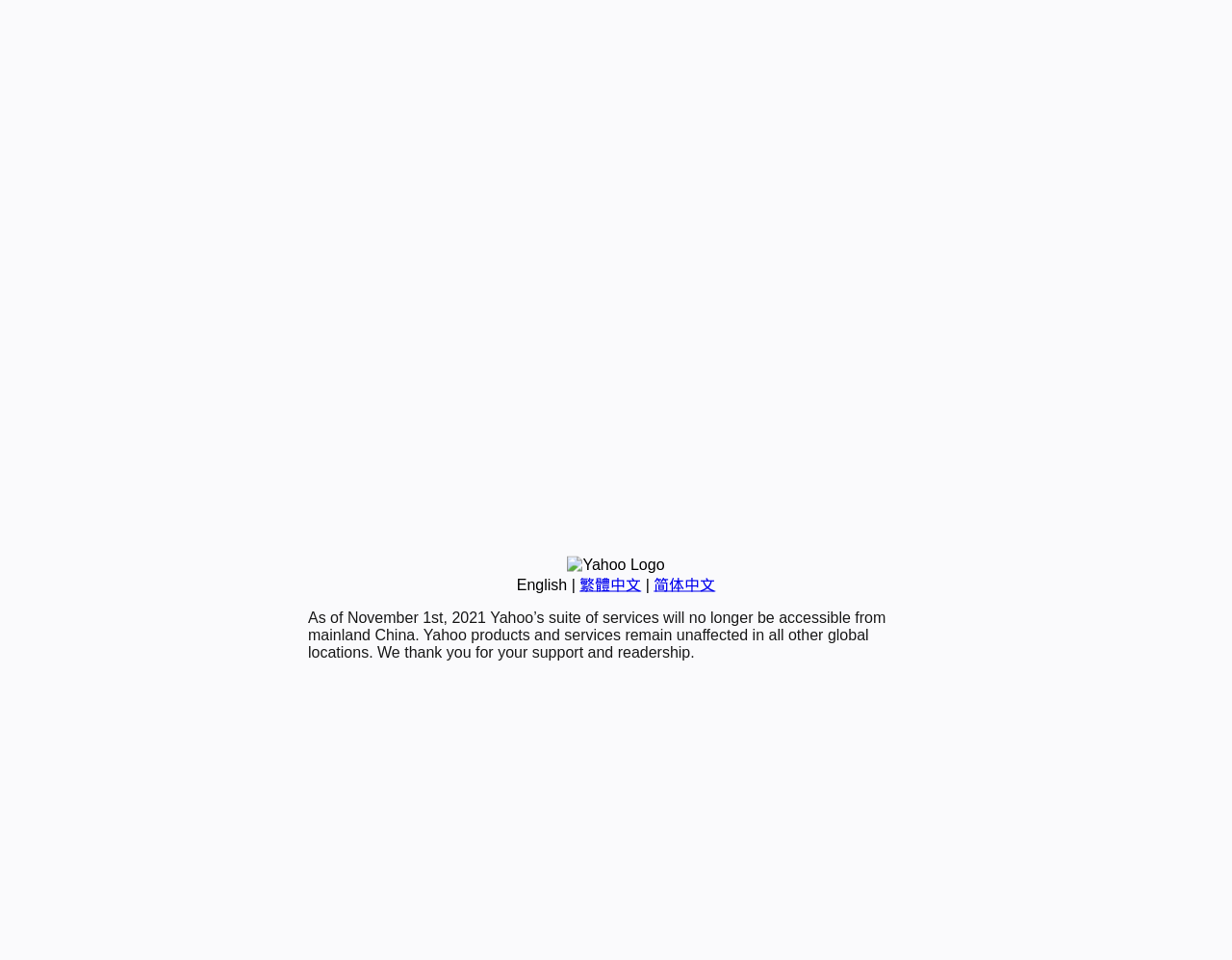Using the webpage screenshot, locate the HTML element that fits the following description and provide its bounding box: "简体中文".

[0.531, 0.6, 0.581, 0.617]